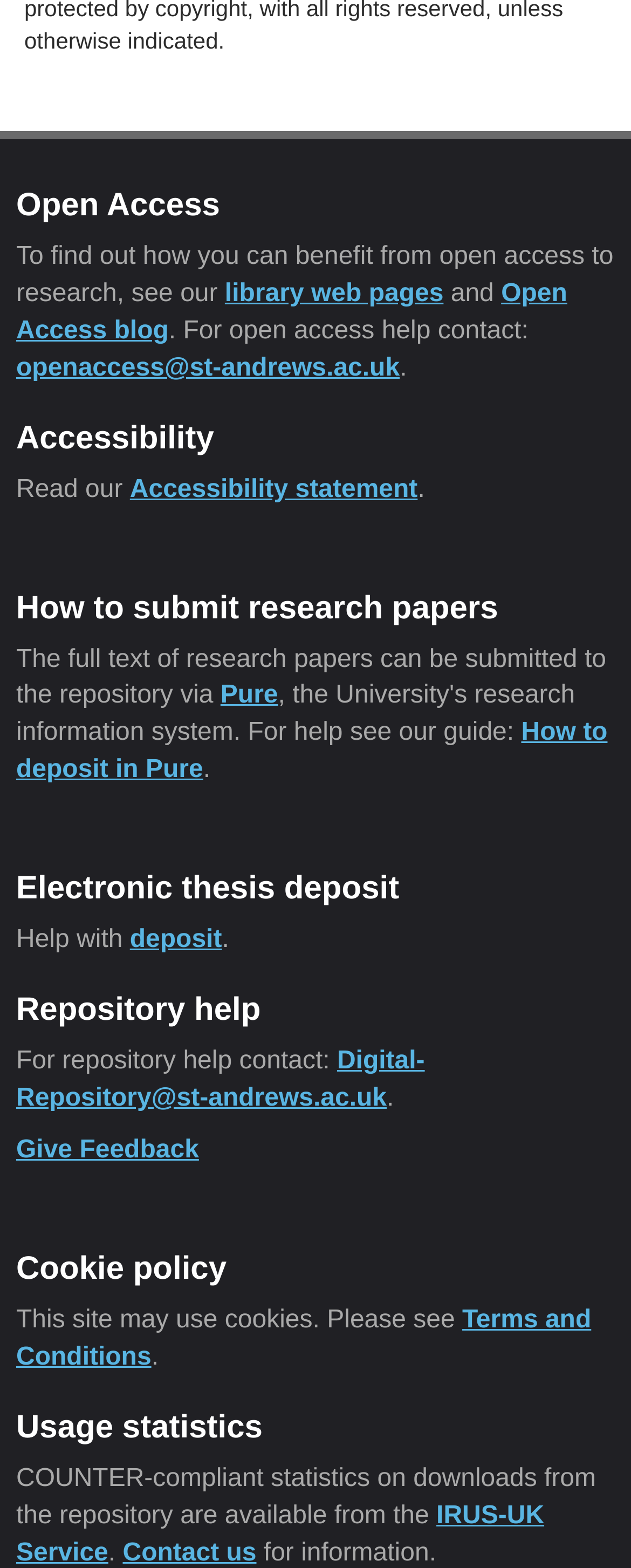Locate the bounding box coordinates of the element's region that should be clicked to carry out the following instruction: "Read the accessibility statement". The coordinates need to be four float numbers between 0 and 1, i.e., [left, top, right, bottom].

[0.206, 0.303, 0.662, 0.321]